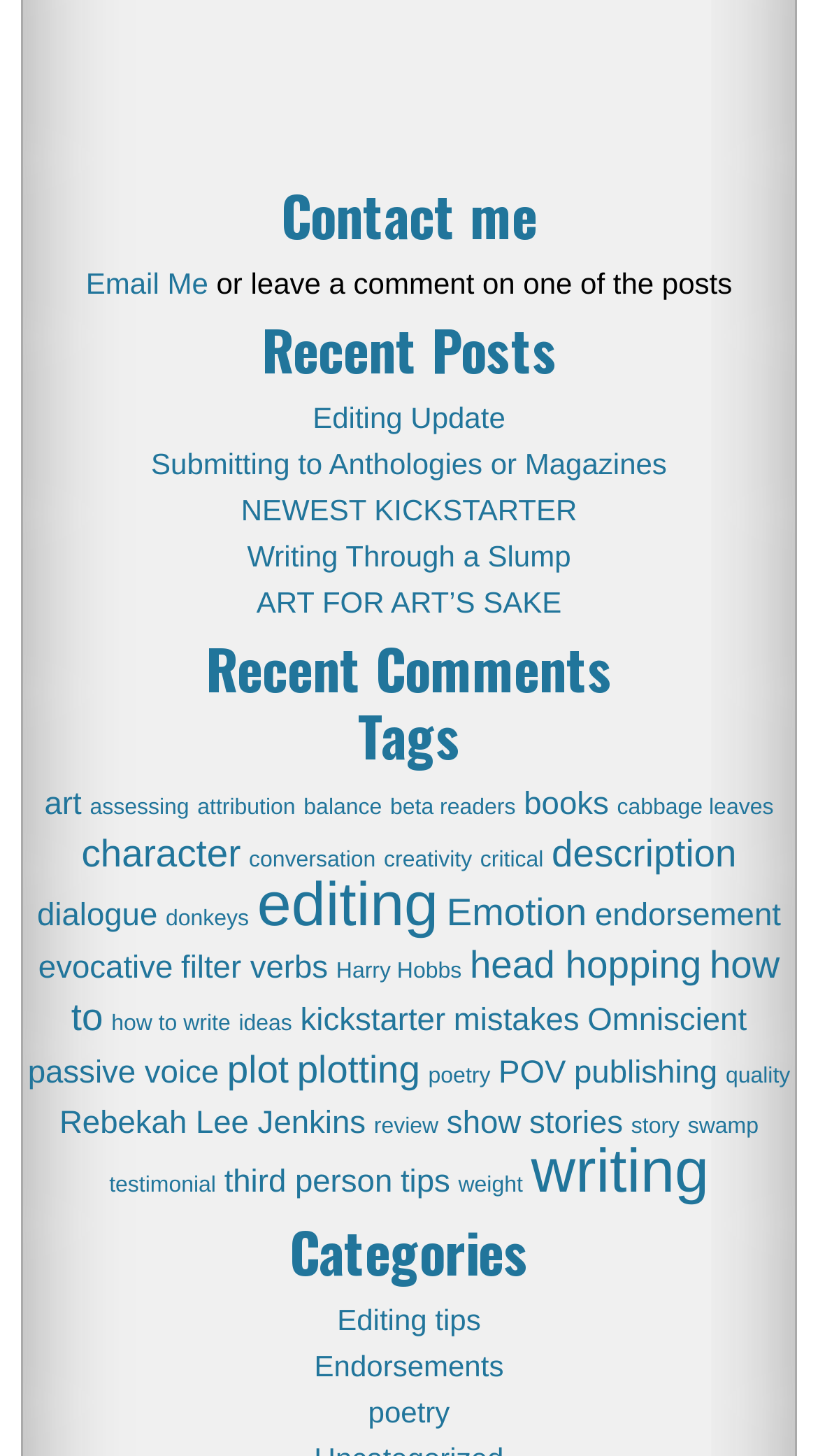How can you contact the author?
Examine the image and provide an in-depth answer to the question.

The webpage provides two options to contact the author: either by sending an email through the 'Email Me' link or by leaving a comment on one of the posts.